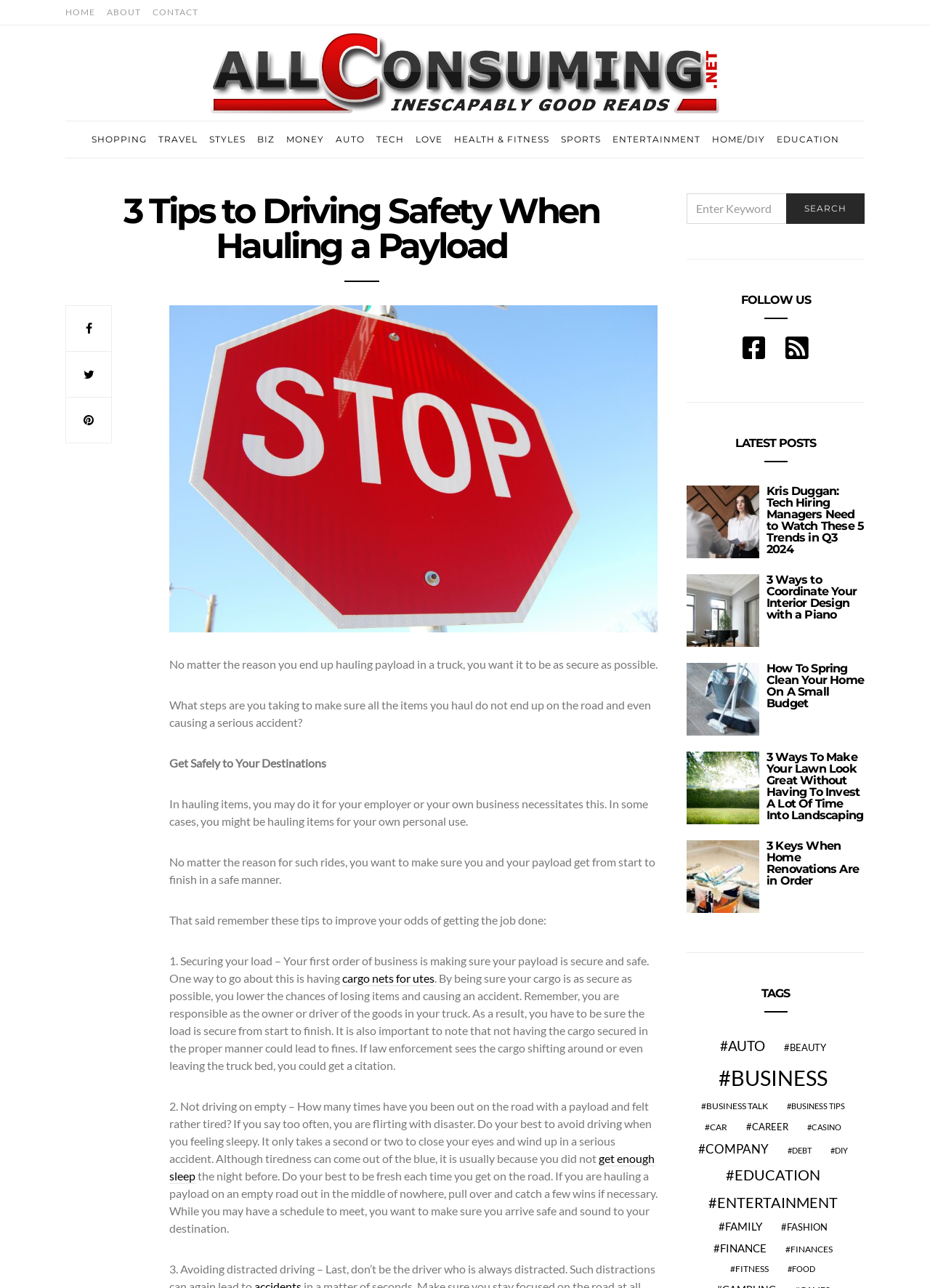What is the first step to improve driving safety? Observe the screenshot and provide a one-word or short phrase answer.

Securing your load